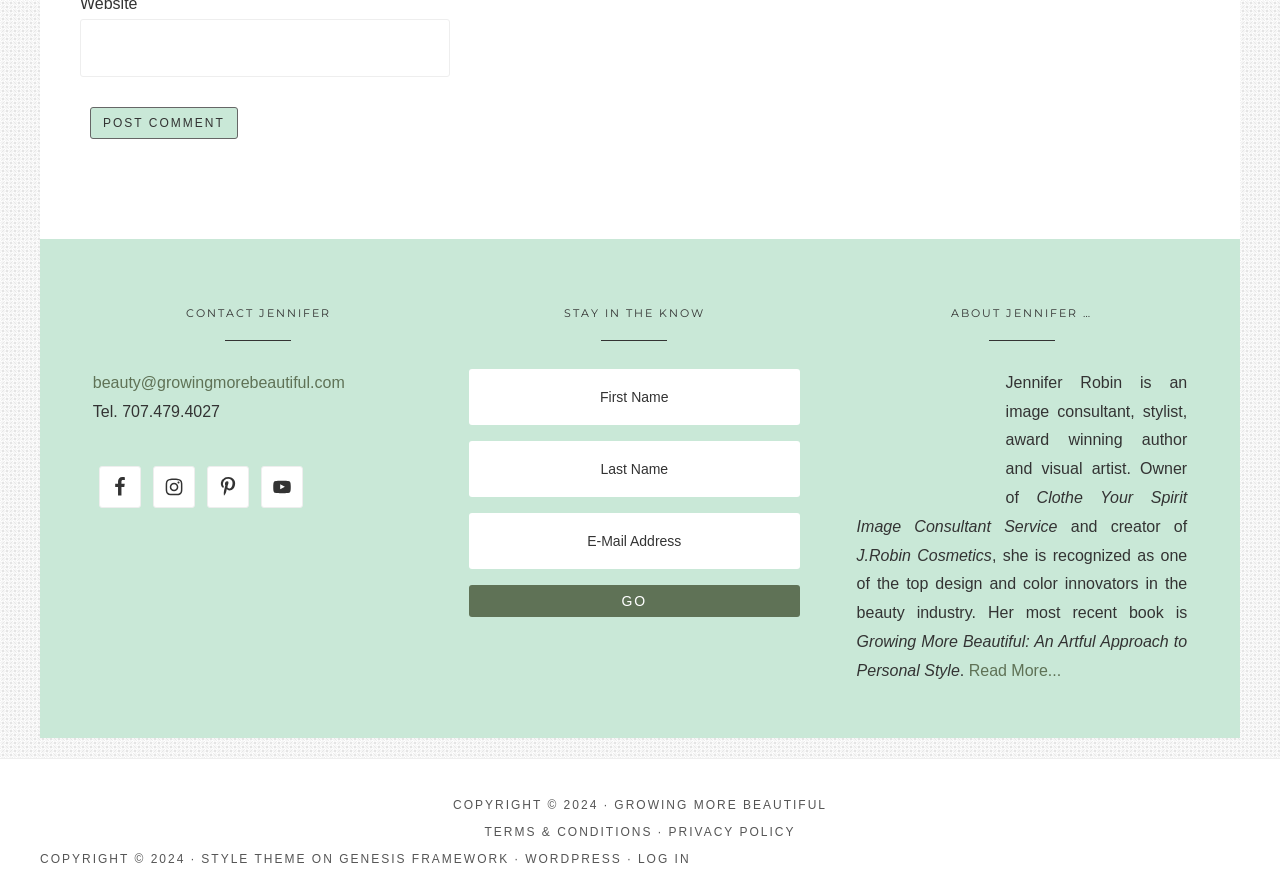Kindly determine the bounding box coordinates for the clickable area to achieve the given instruction: "Follow Jennifer on Facebook".

[0.077, 0.523, 0.11, 0.57]